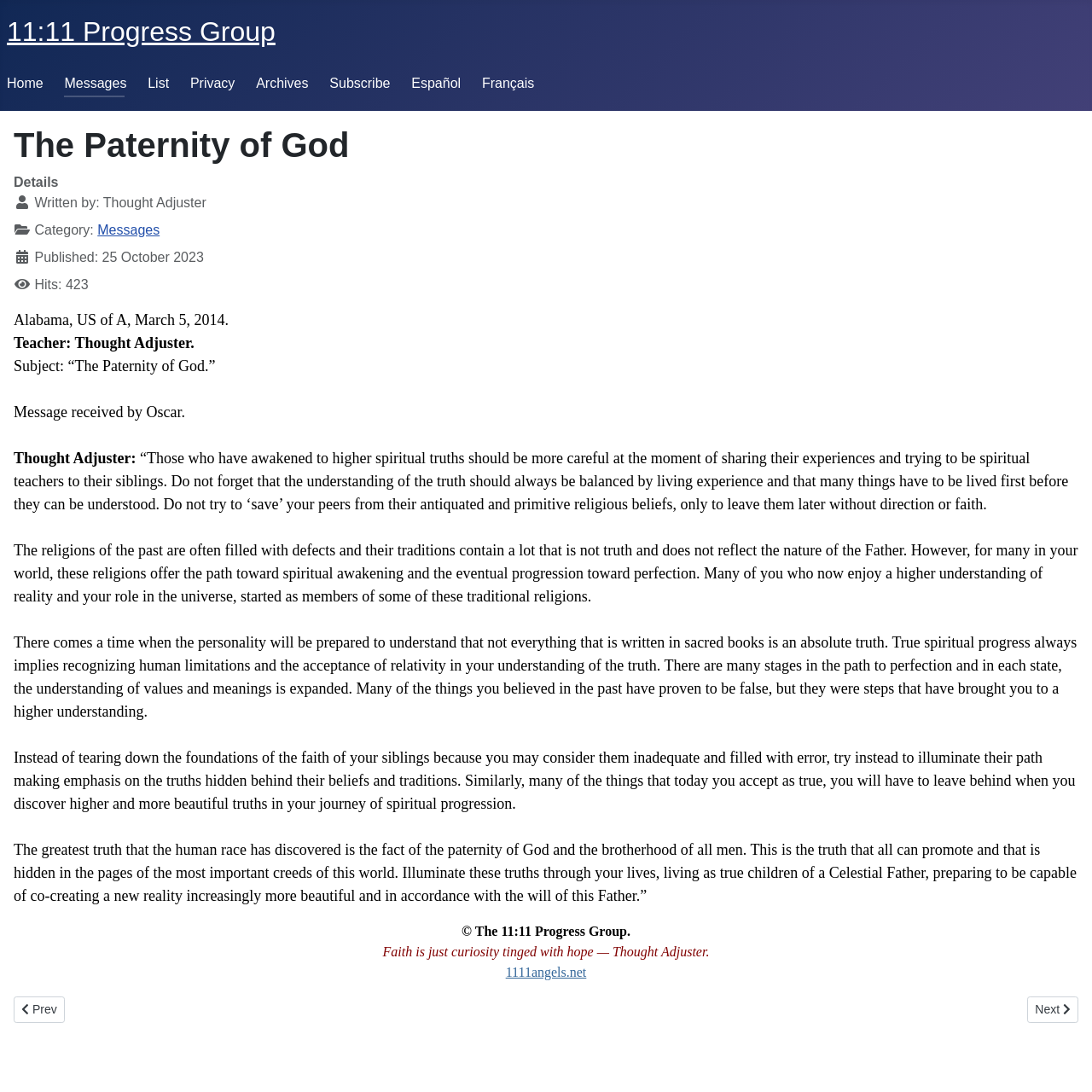Point out the bounding box coordinates of the section to click in order to follow this instruction: "Visit the '1111angels.net' website".

[0.463, 0.884, 0.537, 0.897]